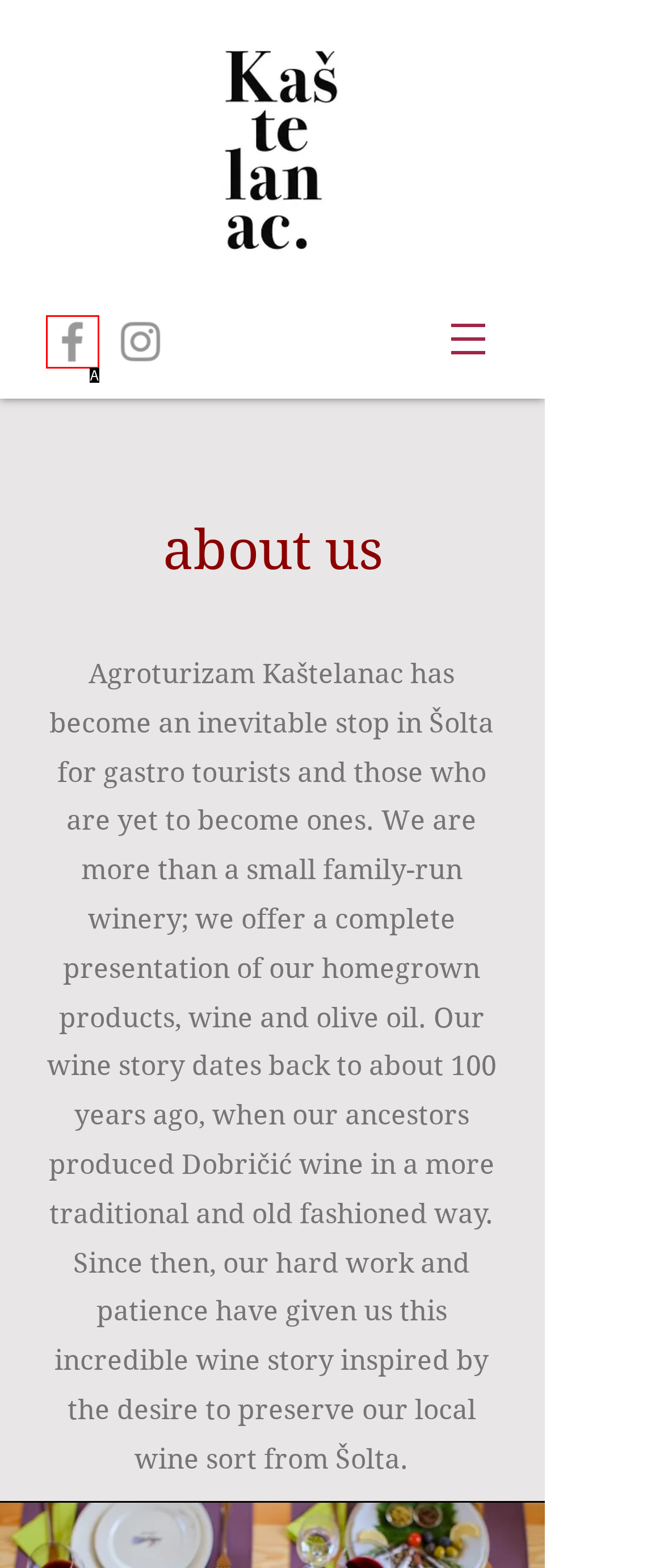Identify the HTML element that corresponds to the following description: aria-label="Grey Facebook Icon". Provide the letter of the correct option from the presented choices.

A